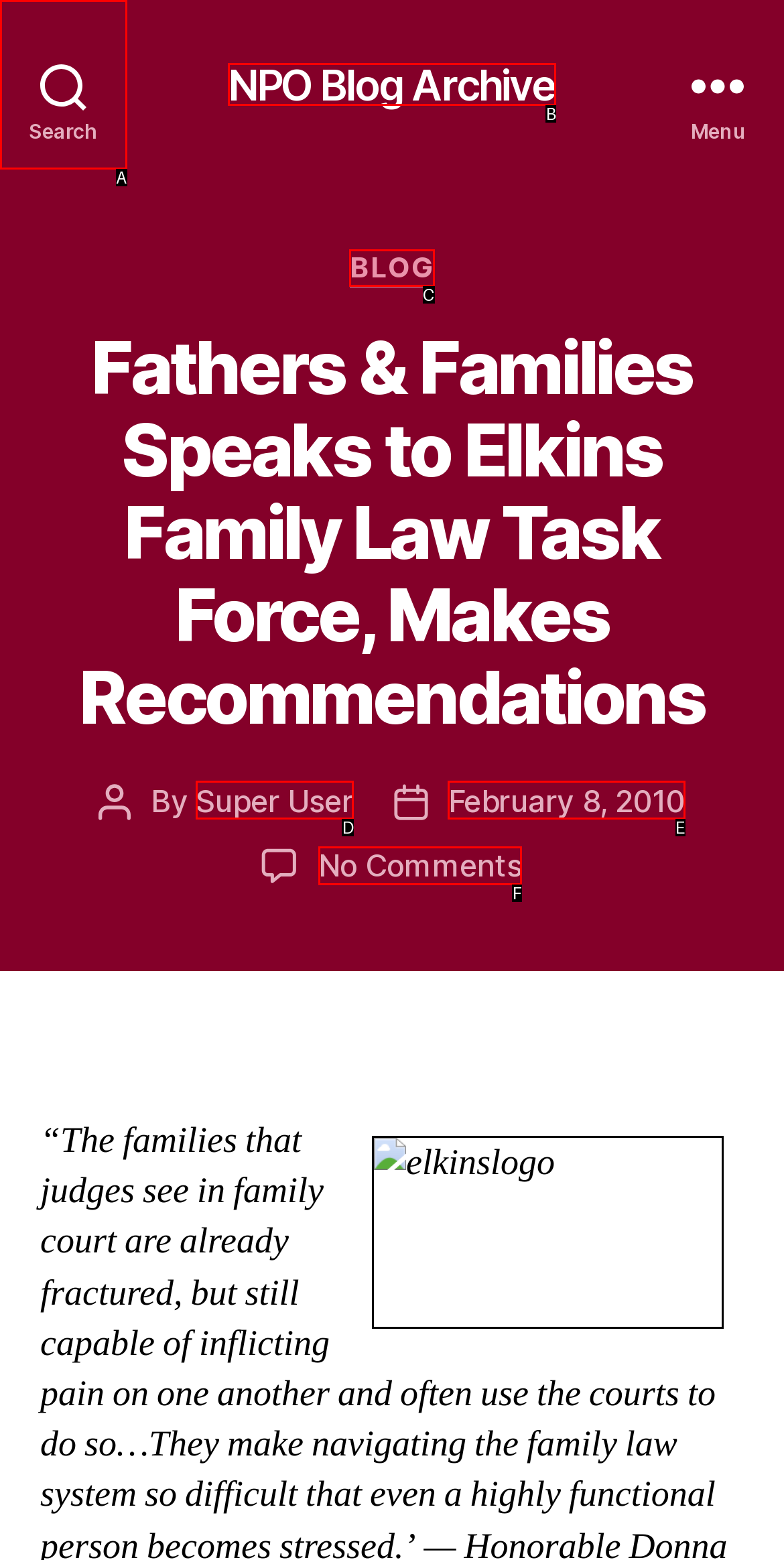Based on the description: Super User, find the HTML element that matches it. Provide your answer as the letter of the chosen option.

D